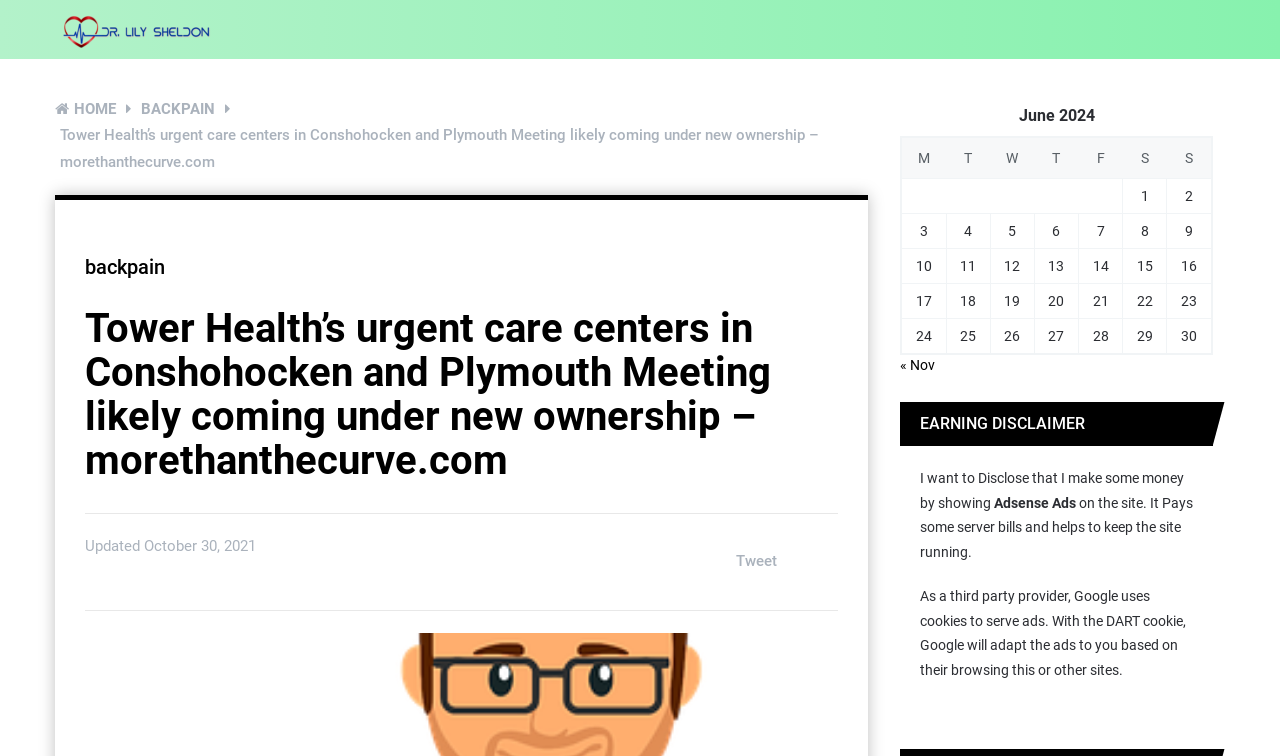What is the name of the doctor mentioned on the webpage?
Refer to the image and offer an in-depth and detailed answer to the question.

The webpage contains a heading element with the text 'Dr. Lily Sheldon', which is also a link. This suggests that Dr. Lily Sheldon is a doctor mentioned on the webpage.